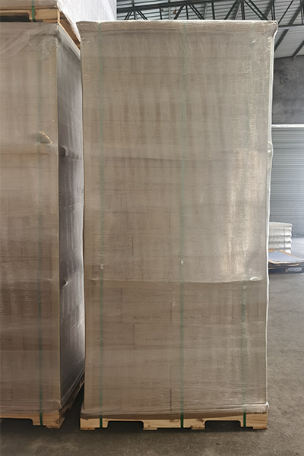Generate a comprehensive description of the image.

This image showcases a stack of packaged glass products, securely wrapped in transparent plastic to ensure protection during transport and storage. The pallets are arranged neatly, emphasizing the organized nature of the warehouse environment. In the background, a glimpse of another pallet can be seen, hinting at efficient inventory management. The overall presentation reflects the professionalism of Xuzhou Ant Glass Products Co., Ltd, a recognized supplier in the glassware industry, committed to high-quality standards and customer satisfaction.